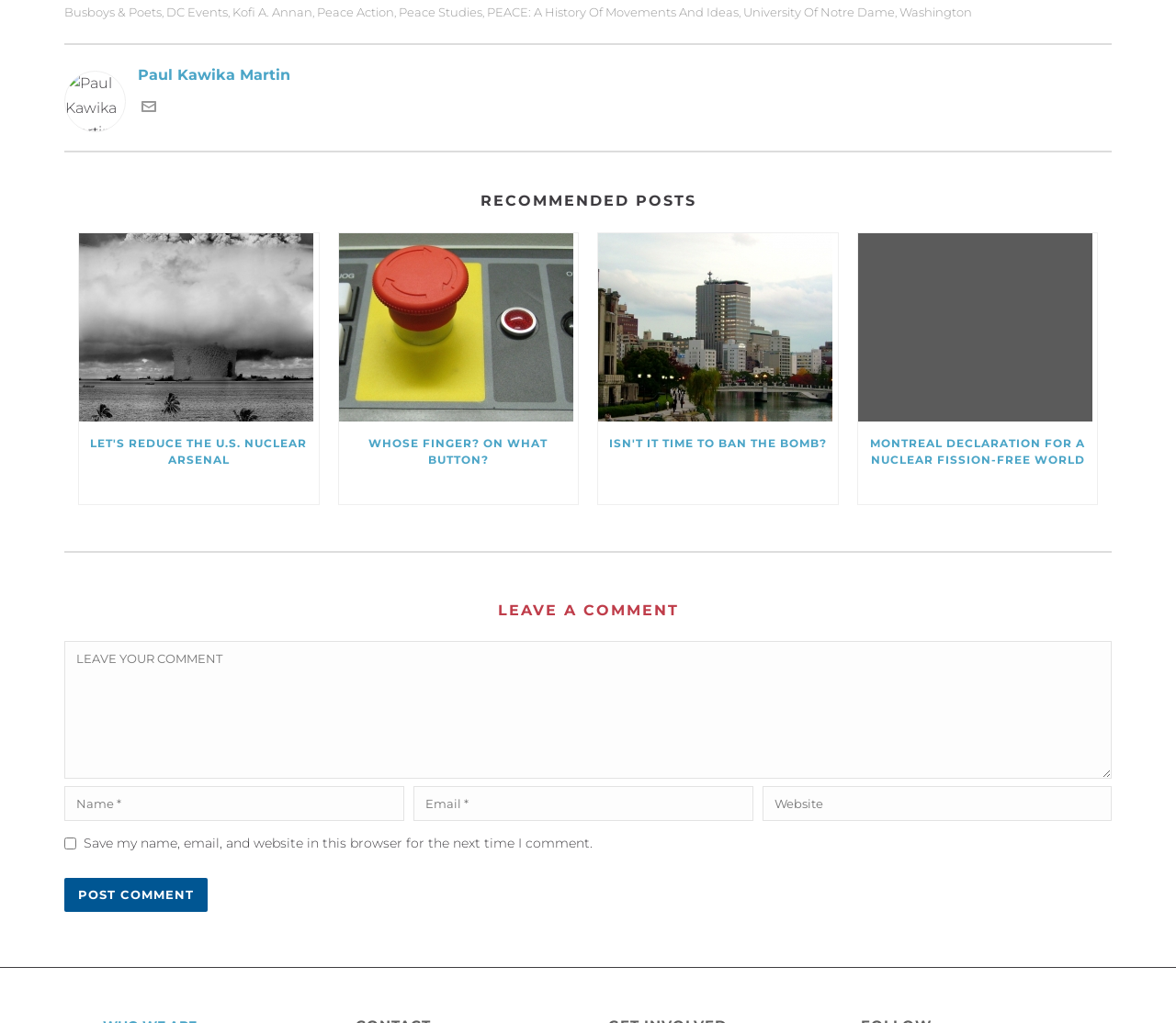From the webpage screenshot, identify the region described by name="email" placeholder="Email *". Provide the bounding box coordinates as (top-left x, top-left y, bottom-right x, bottom-right y), with each value being a floating point number between 0 and 1.

[0.352, 0.768, 0.641, 0.802]